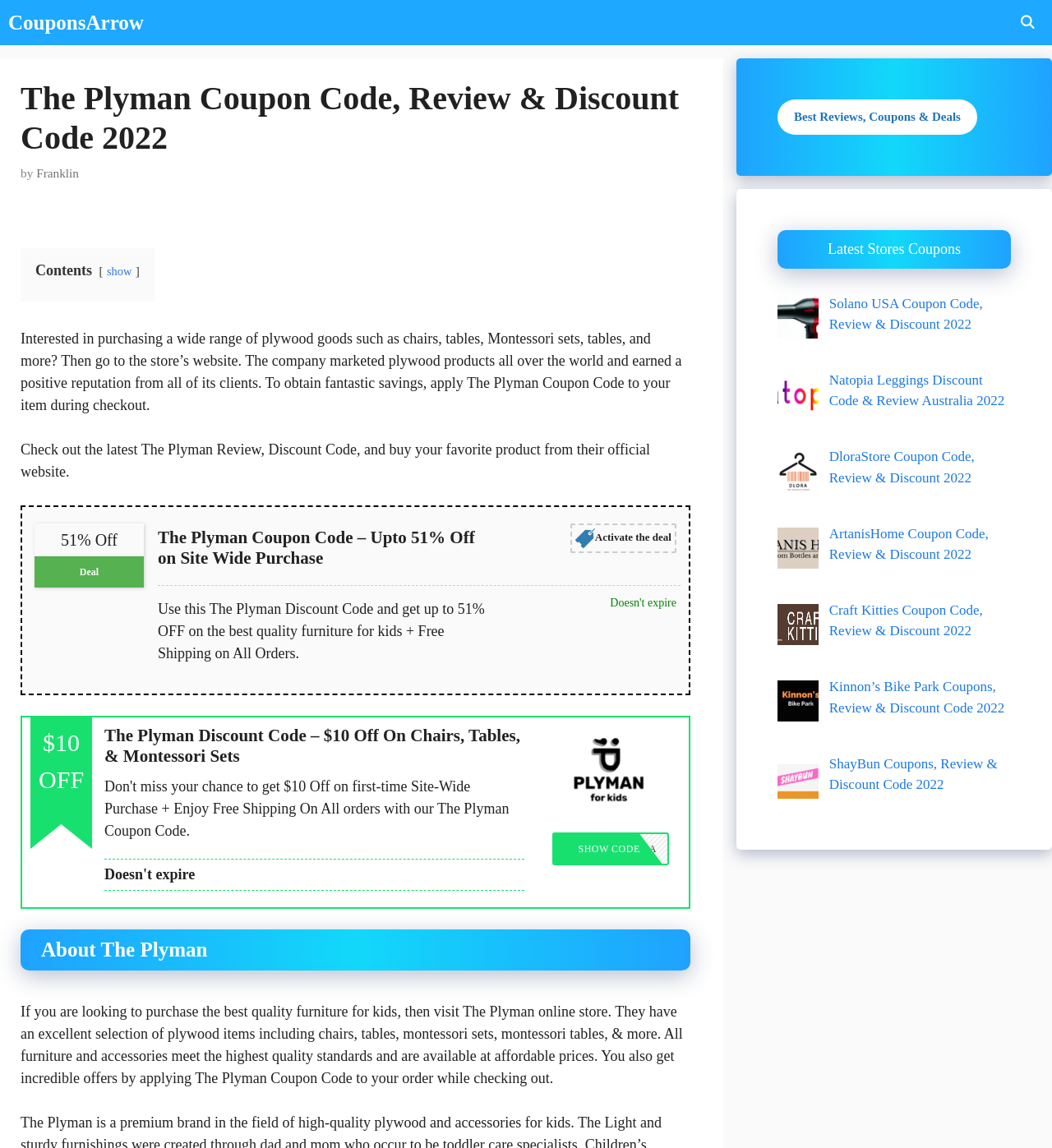Please find the bounding box coordinates of the section that needs to be clicked to achieve this instruction: "Get the $10 OFF discount code".

[0.525, 0.725, 0.636, 0.754]